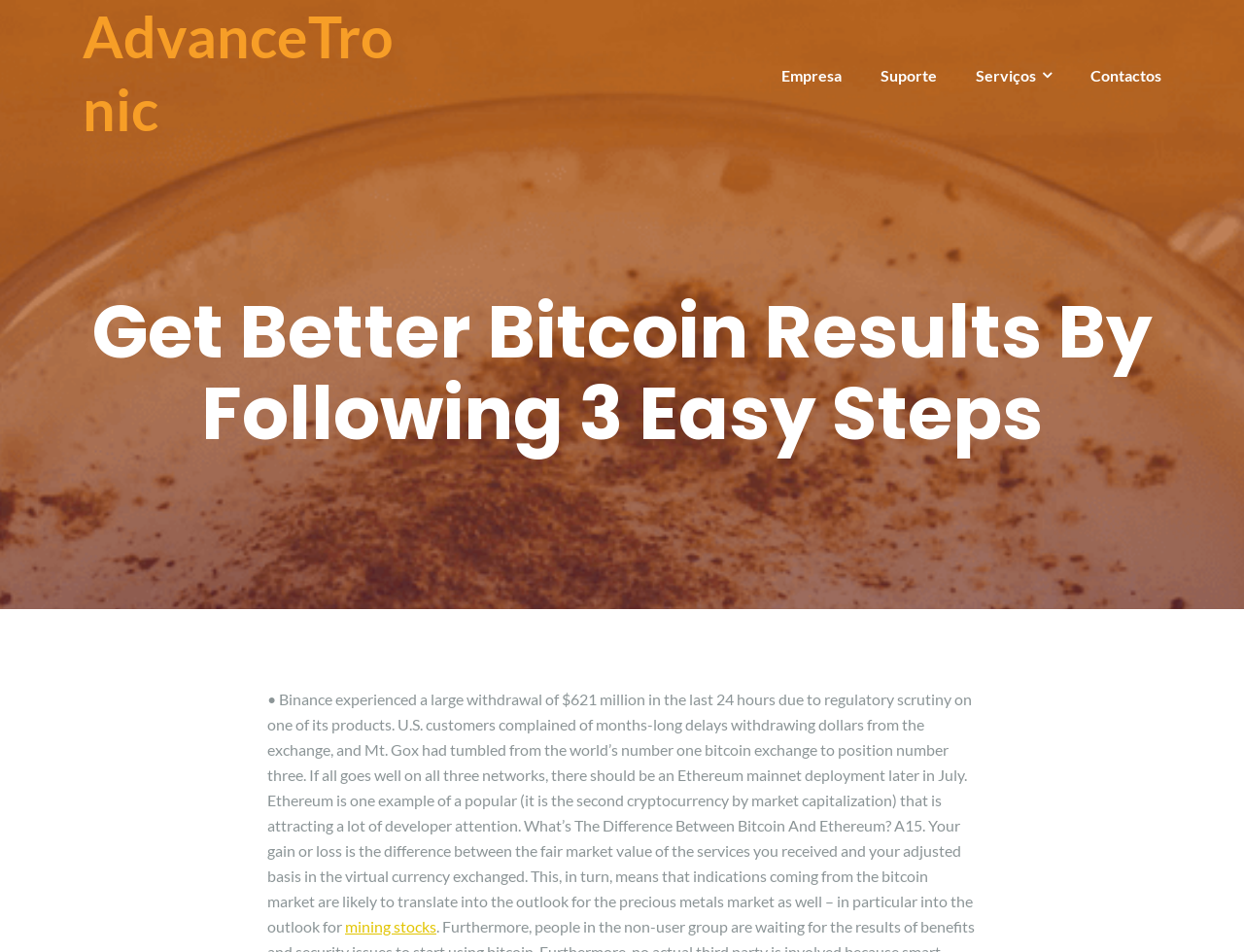Using the element description provided, determine the bounding box coordinates in the format (top-left x, top-left y, bottom-right x, bottom-right y). Ensure that all values are floating point numbers between 0 and 1. Element description: mining stocks

[0.277, 0.963, 0.351, 0.983]